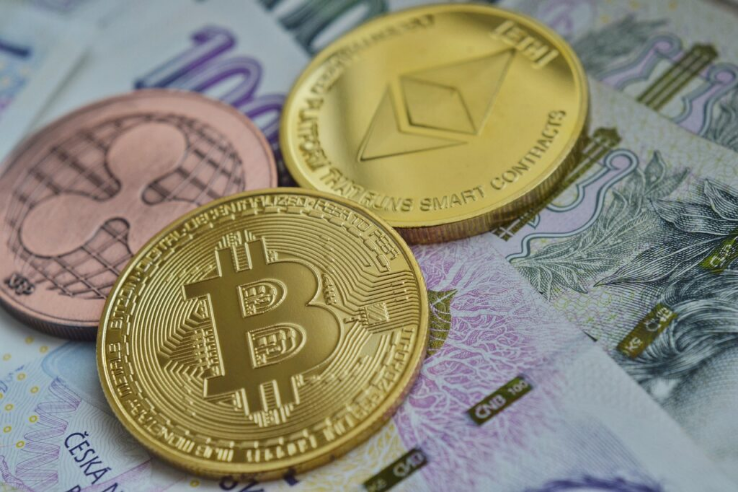What is the focus of the copper Ripple coin?
Refer to the screenshot and deliver a thorough answer to the question presented.

The caption describes the copper Ripple coin as known for its focus on enabling fast and low-cost international money transfers, highlighting its unique feature and purpose in the cryptocurrency market.